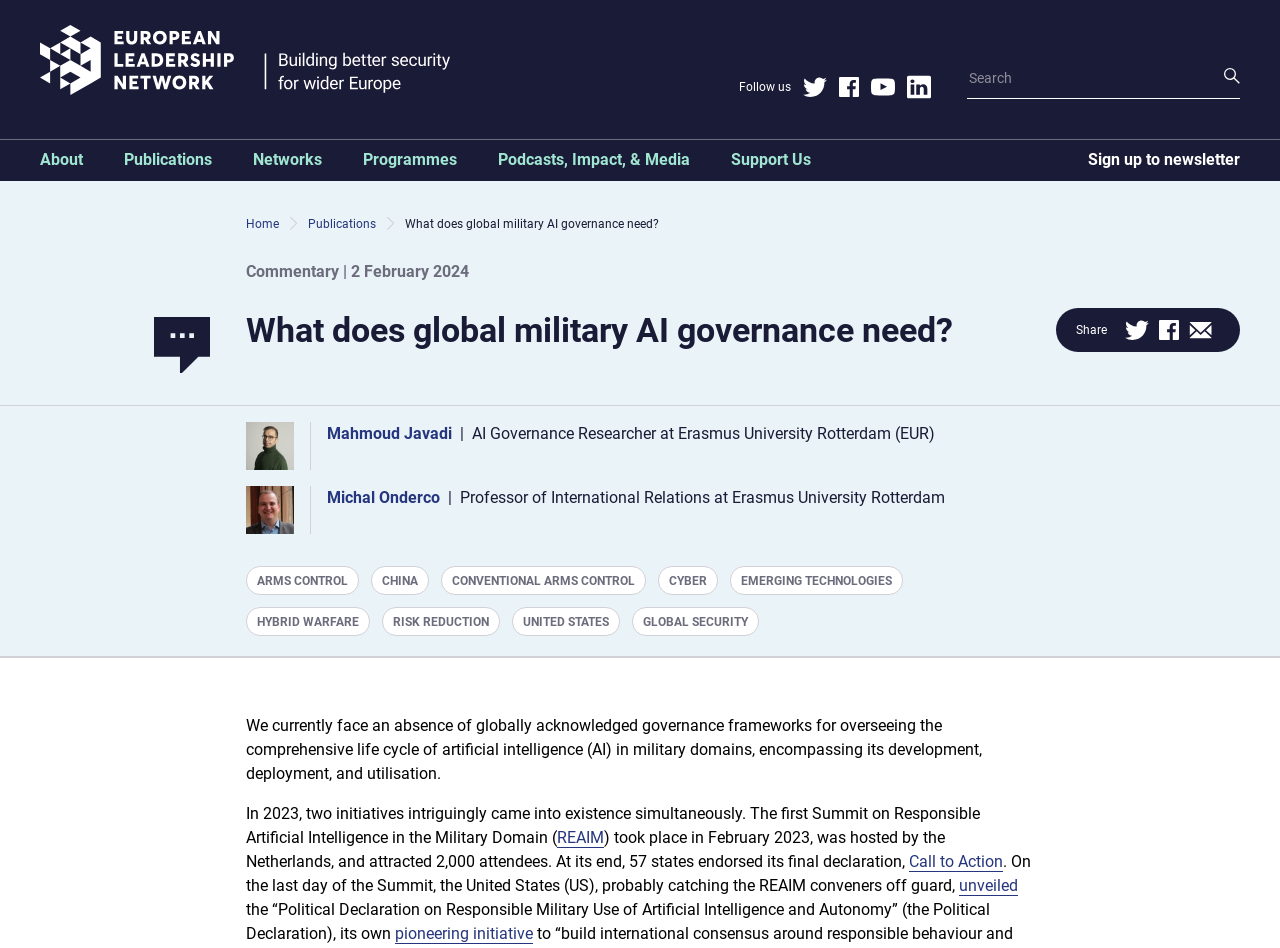Identify the bounding box for the UI element specified in this description: "parent_node: Share title="Share on Twitter"". The coordinates must be four float numbers between 0 and 1, formatted as [left, top, right, bottom].

[0.877, 0.335, 0.898, 0.361]